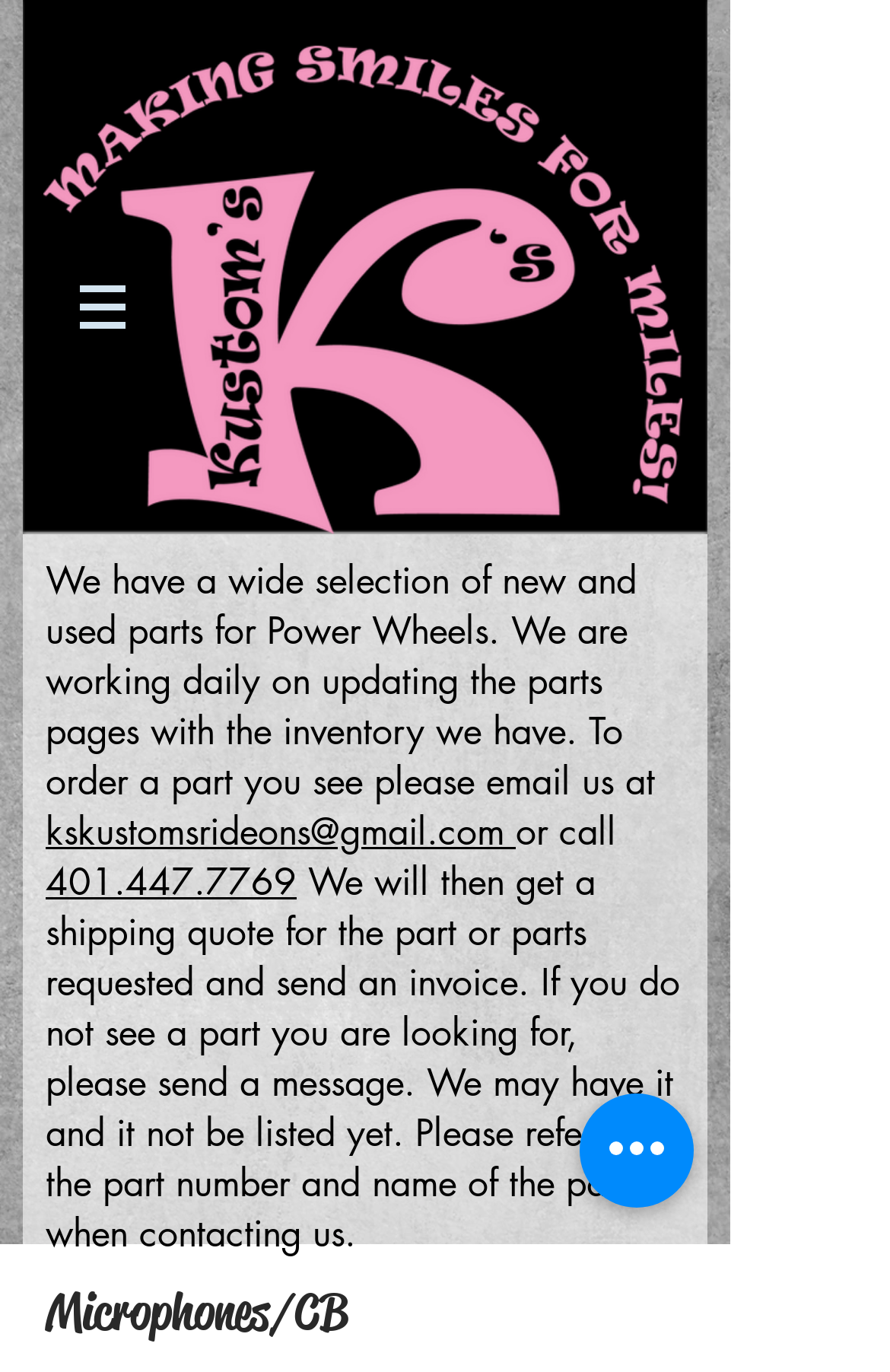How can I contact the website owner?
Please provide a detailed and comprehensive answer to the question.

According to the webpage, I can contact the website owner by emailing 'kskustomsrideons@gmail.com' or calling '401.447.7769'. This information is provided in the text, along with instructions for ordering parts.